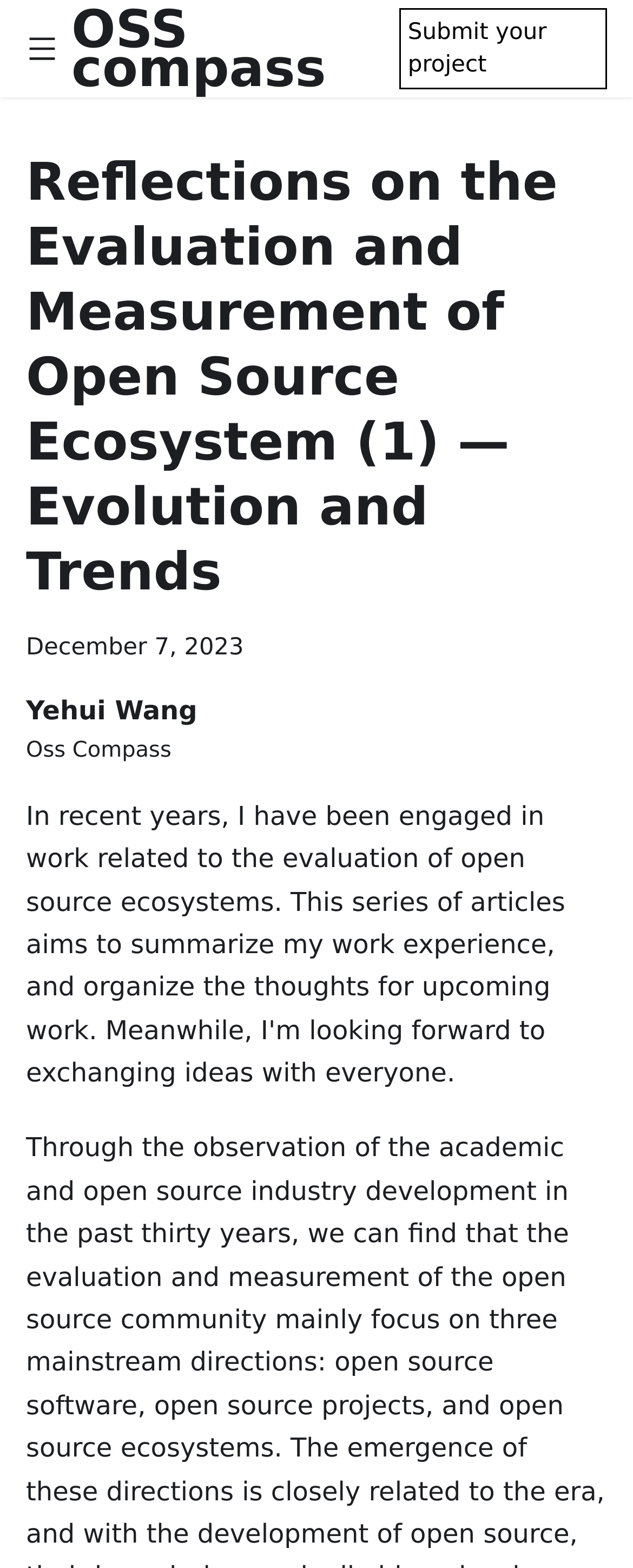Provide your answer to the question using just one word or phrase: What is the date of the article?

December 7, 2023